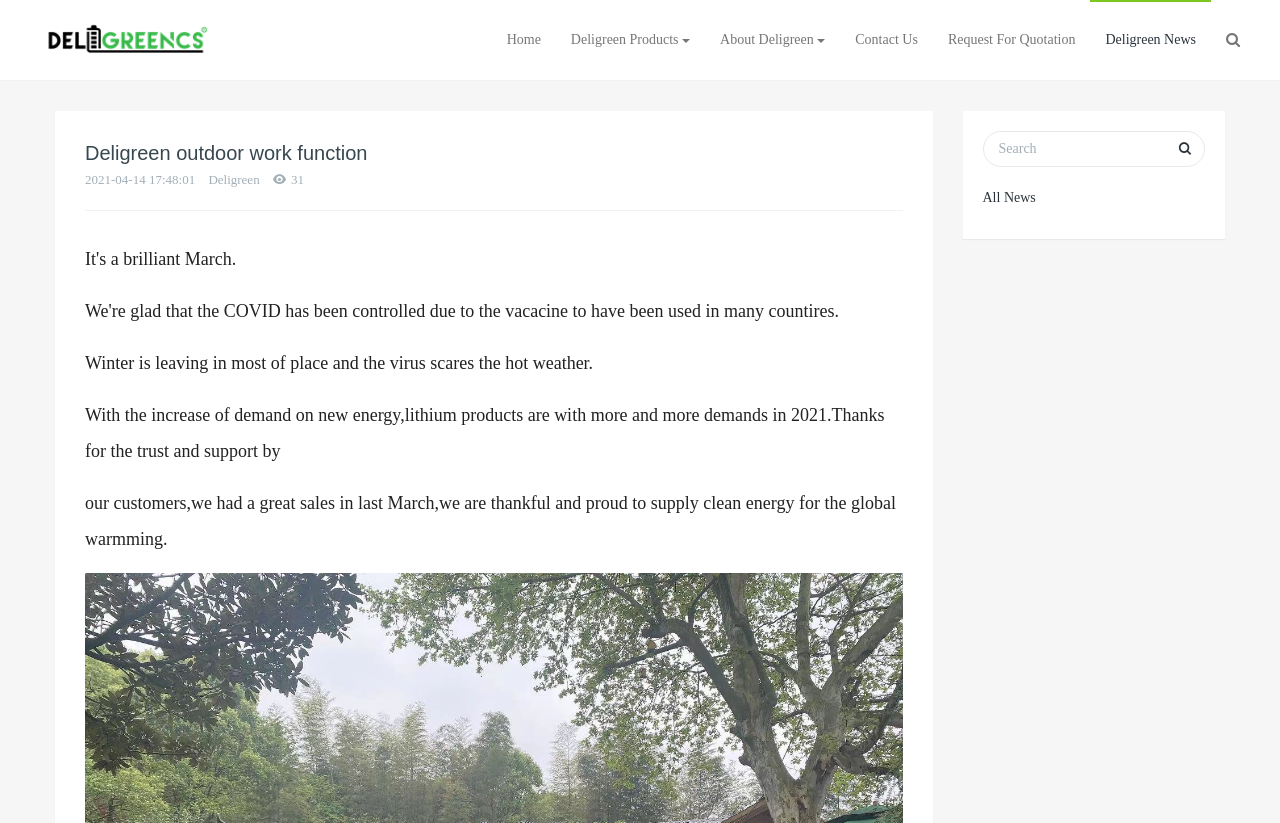Extract the top-level heading from the webpage and provide its text.

Deligreen outdoor work function